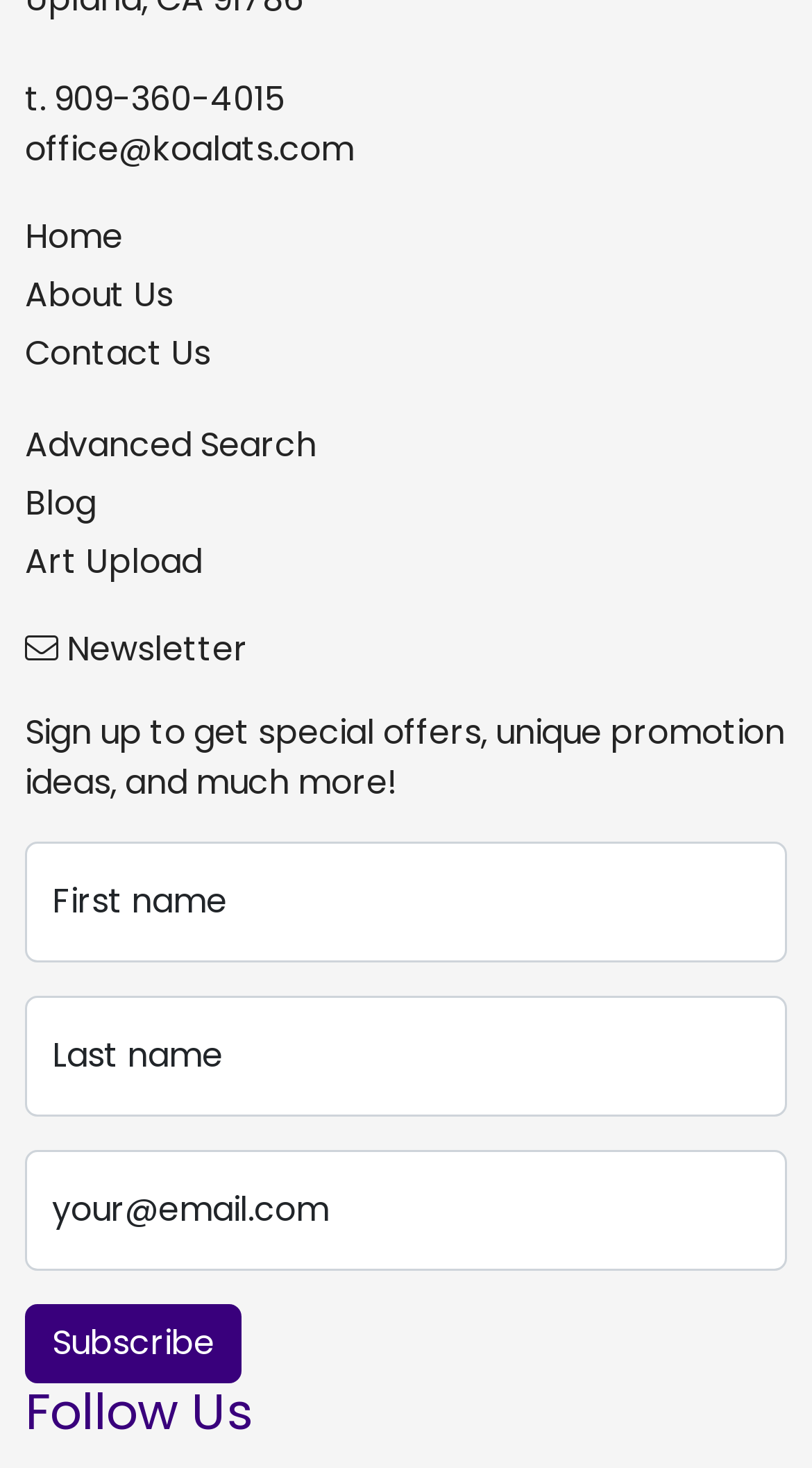What is the title of the section that allows users to follow the website?
Look at the screenshot and respond with a single word or phrase.

Follow Us